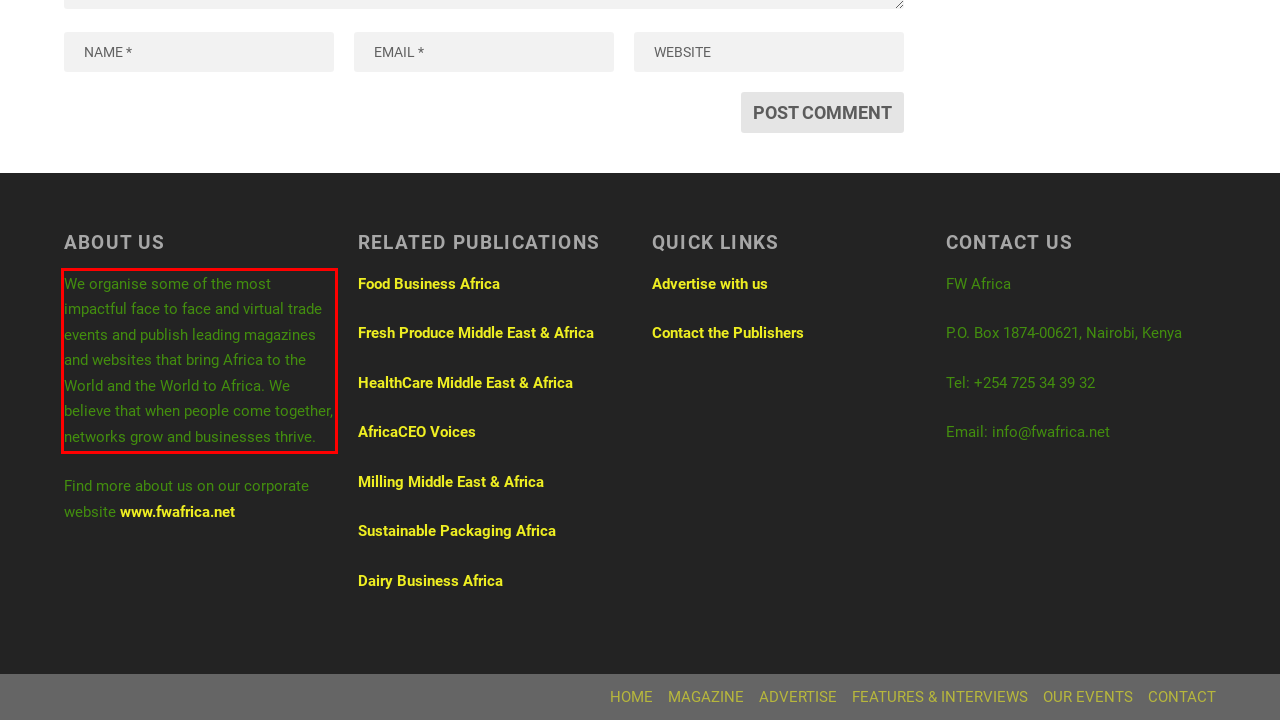Analyze the screenshot of a webpage where a red rectangle is bounding a UI element. Extract and generate the text content within this red bounding box.

We organise some of the most impactful face to face and virtual trade events and publish leading magazines and websites that bring Africa to the World and the World to Africa. We believe that when people come together, networks grow and businesses thrive.